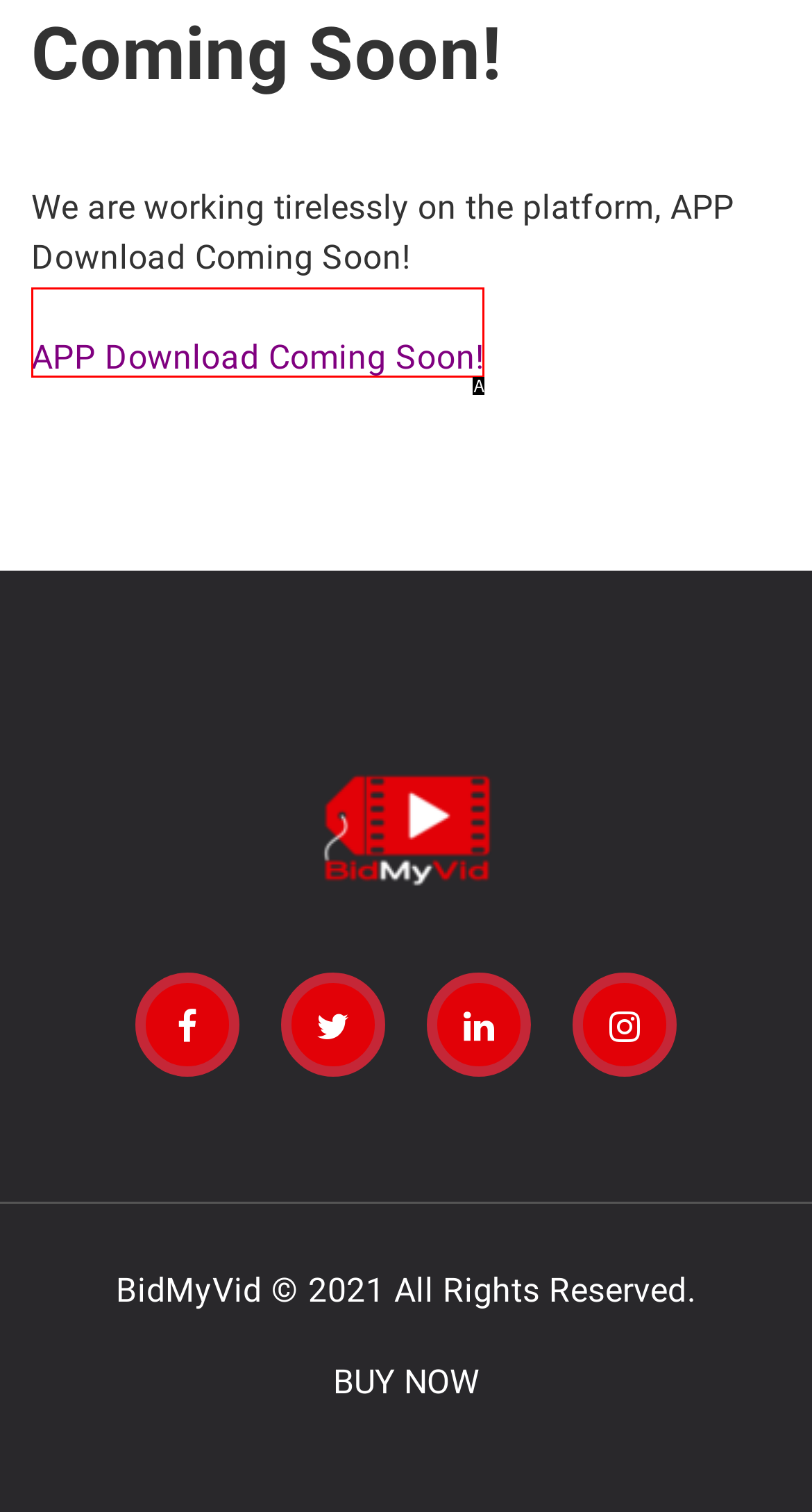Choose the HTML element that corresponds to the description: APP Download Coming Soon!
Provide the answer by selecting the letter from the given choices.

A